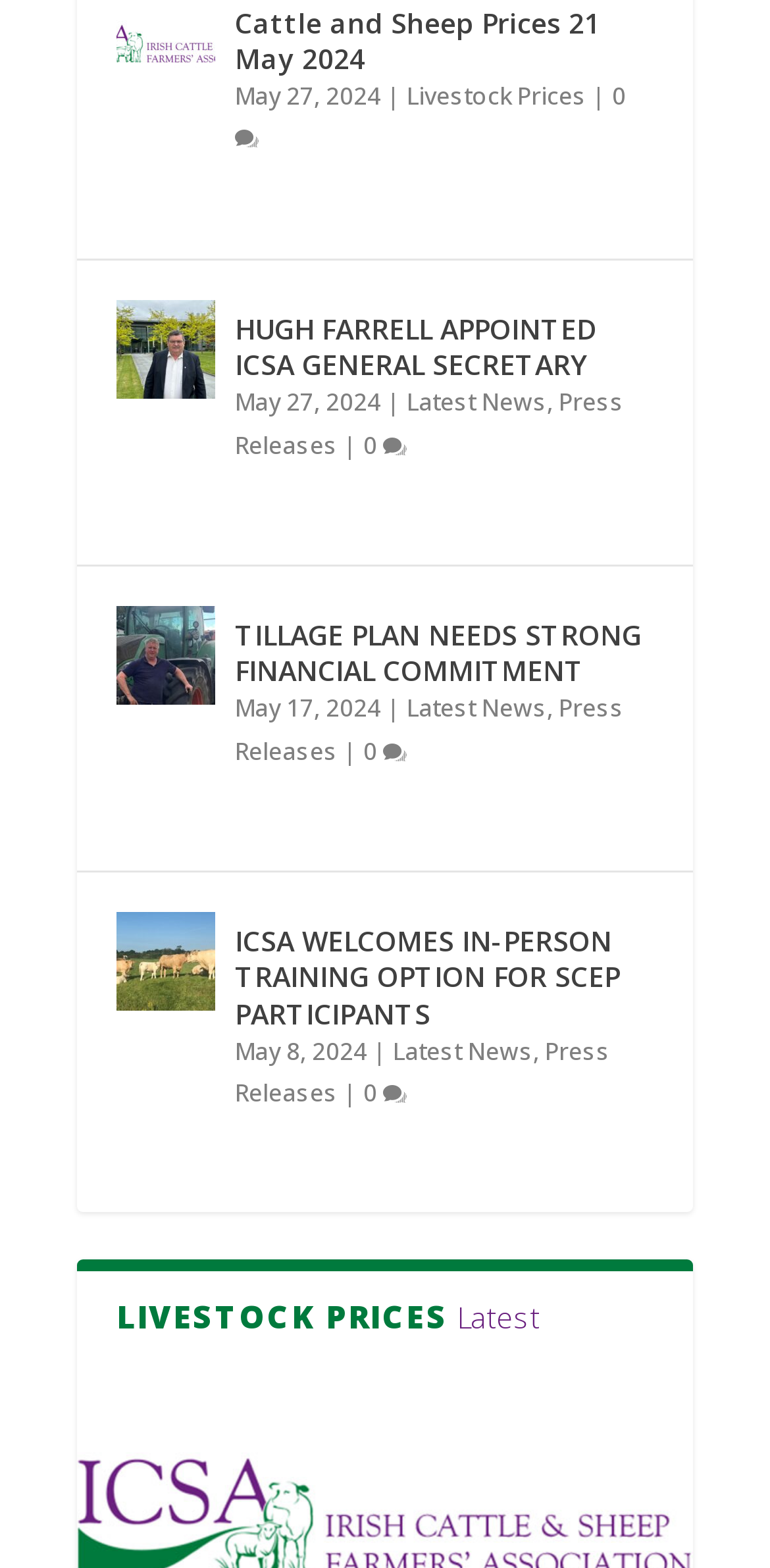Please indicate the bounding box coordinates for the clickable area to complete the following task: "Check livestock prices". The coordinates should be specified as four float numbers between 0 and 1, i.e., [left, top, right, bottom].

[0.305, 0.002, 0.779, 0.049]